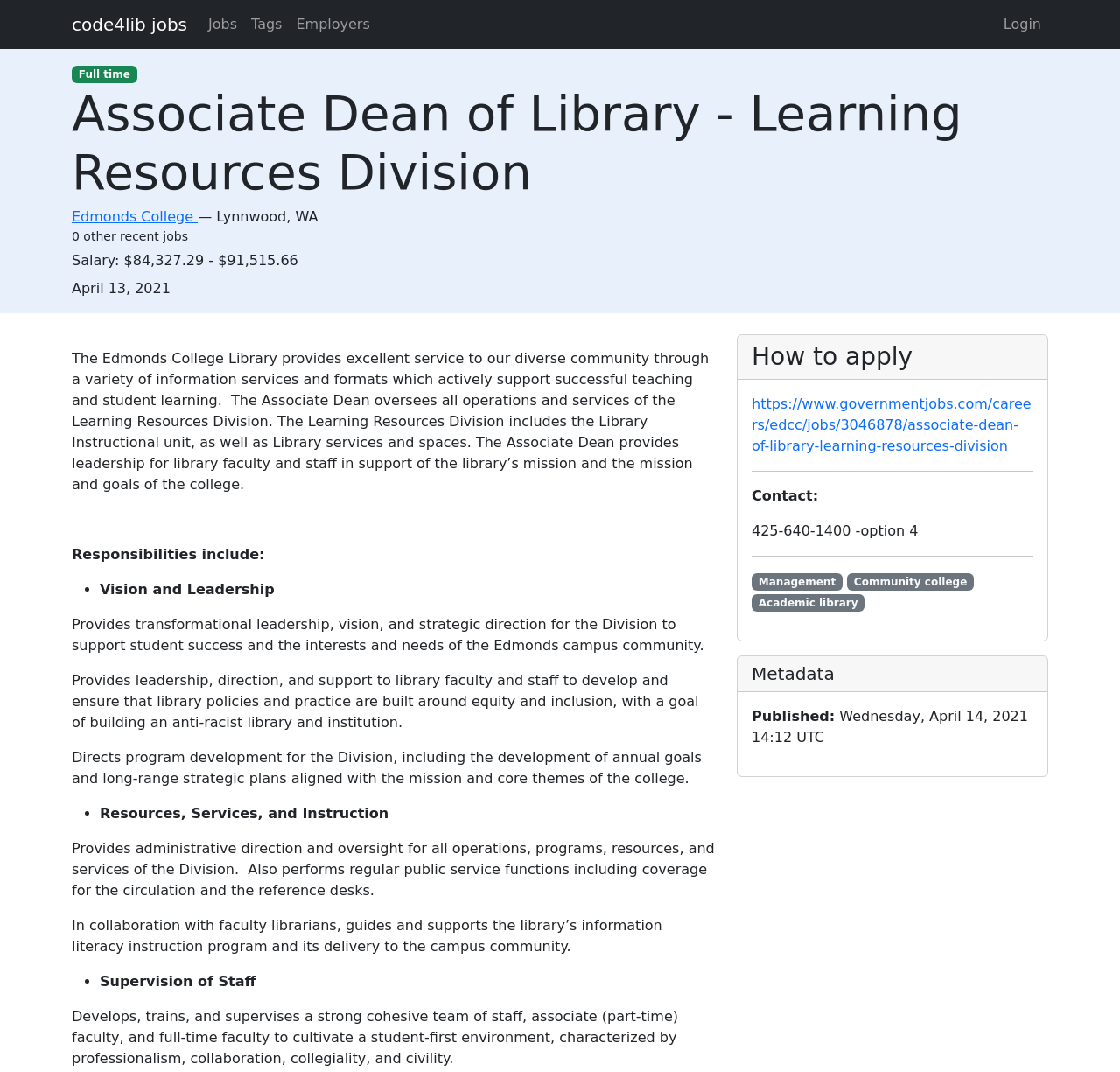Indicate the bounding box coordinates of the element that needs to be clicked to satisfy the following instruction: "Visit the Edmonds College website". The coordinates should be four float numbers between 0 and 1, i.e., [left, top, right, bottom].

[0.064, 0.195, 0.177, 0.21]